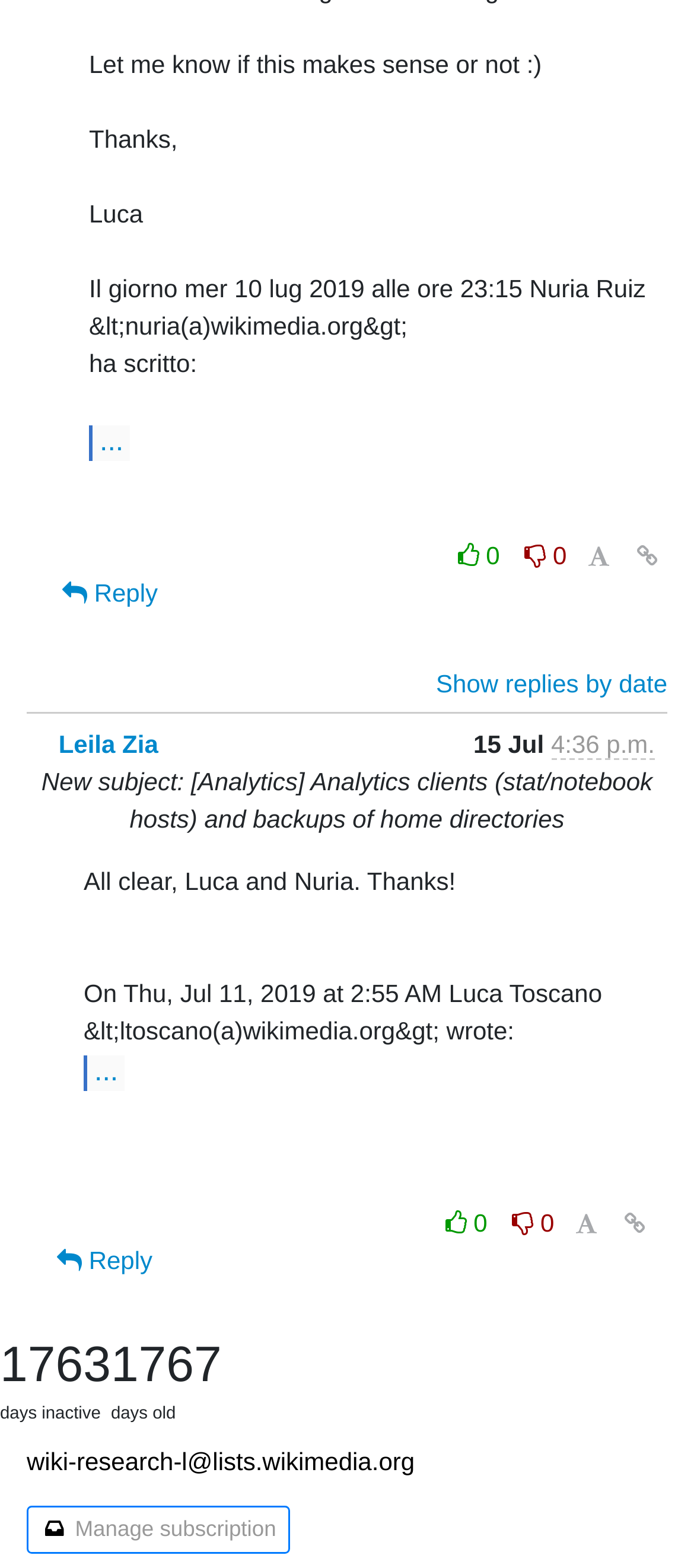Provide the bounding box coordinates of the HTML element this sentence describes: "0". The bounding box coordinates consist of four float numbers between 0 and 1, i.e., [left, top, right, bottom].

[0.647, 0.339, 0.743, 0.369]